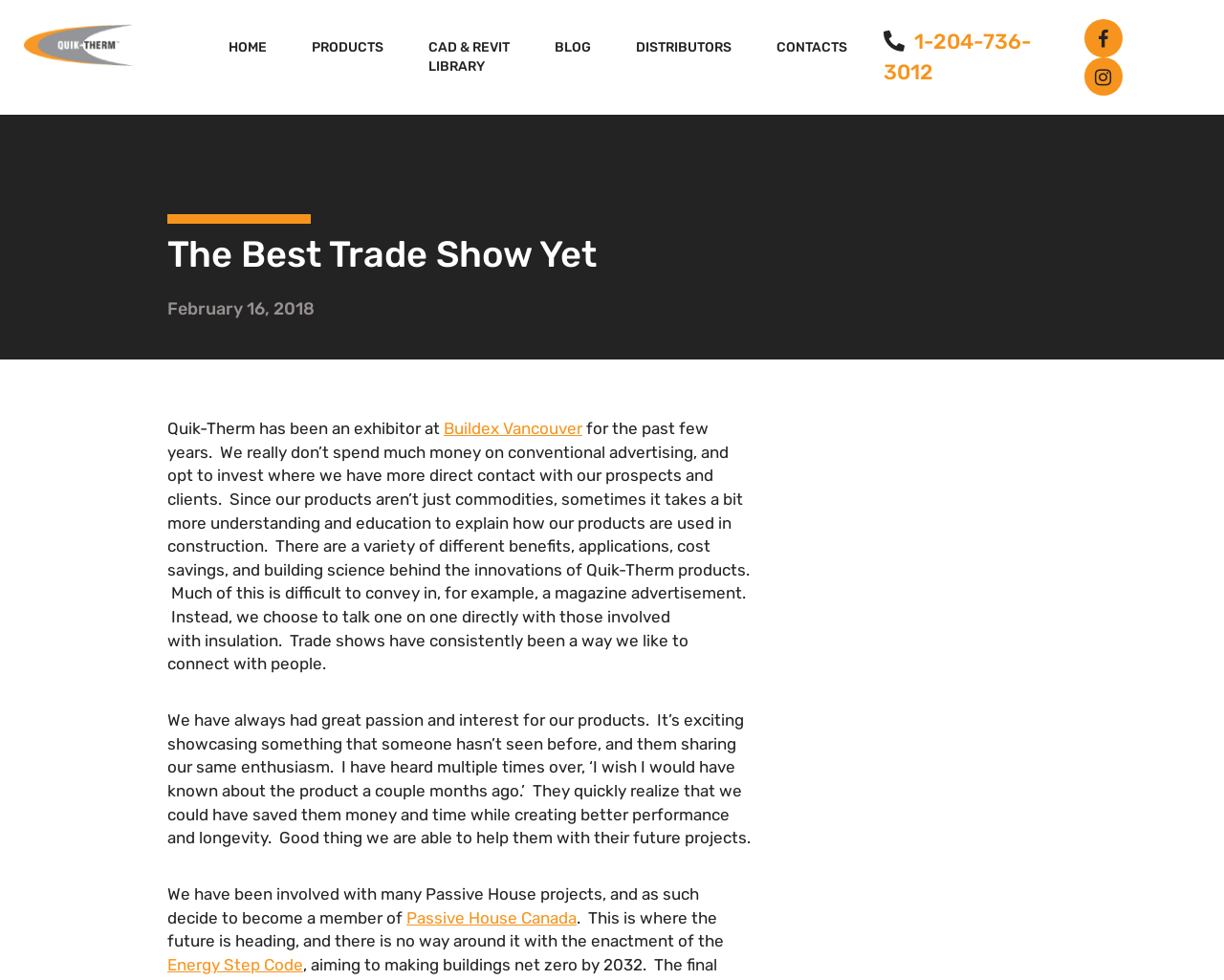Please identify the bounding box coordinates of the clickable element to fulfill the following instruction: "Learn more about Passive House Canada". The coordinates should be four float numbers between 0 and 1, i.e., [left, top, right, bottom].

[0.332, 0.926, 0.471, 0.946]